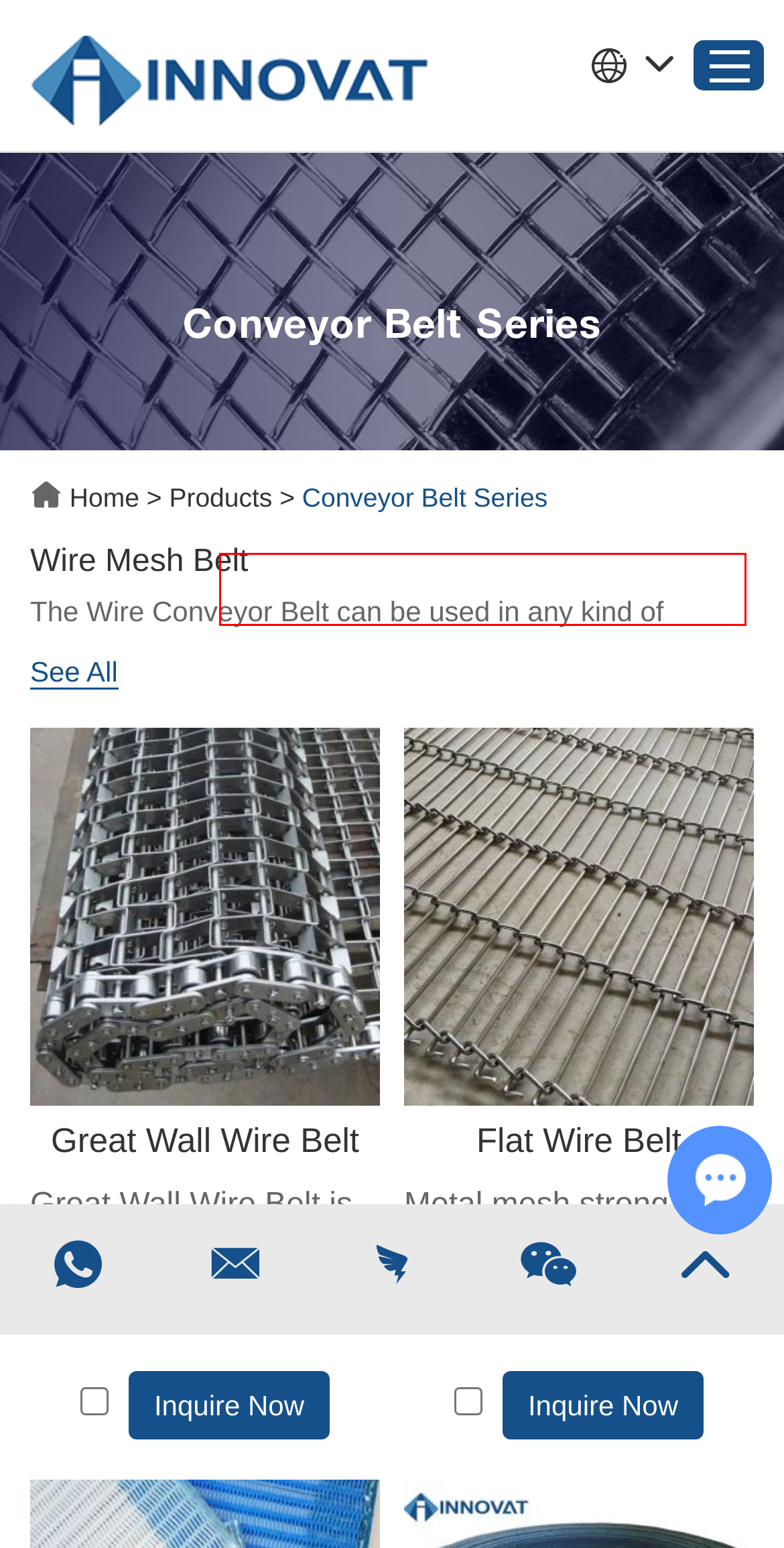Given a screenshot of a webpage with a red bounding box highlighting a UI element, choose the description that best corresponds to the new webpage after clicking the element within the red bounding box. Here are your options:
A. Flat Wire Belt
B. INNOVAT Service
C. Honeycomb Conveyor Belt
D. Why Choose  INNOVAT
E. Wire Mesh Manufacturers In China
F. Plastic Mesh, Crimped Wire Mesh Manufacturer China
G. Wire Mesh Products
H. Contact Us

B